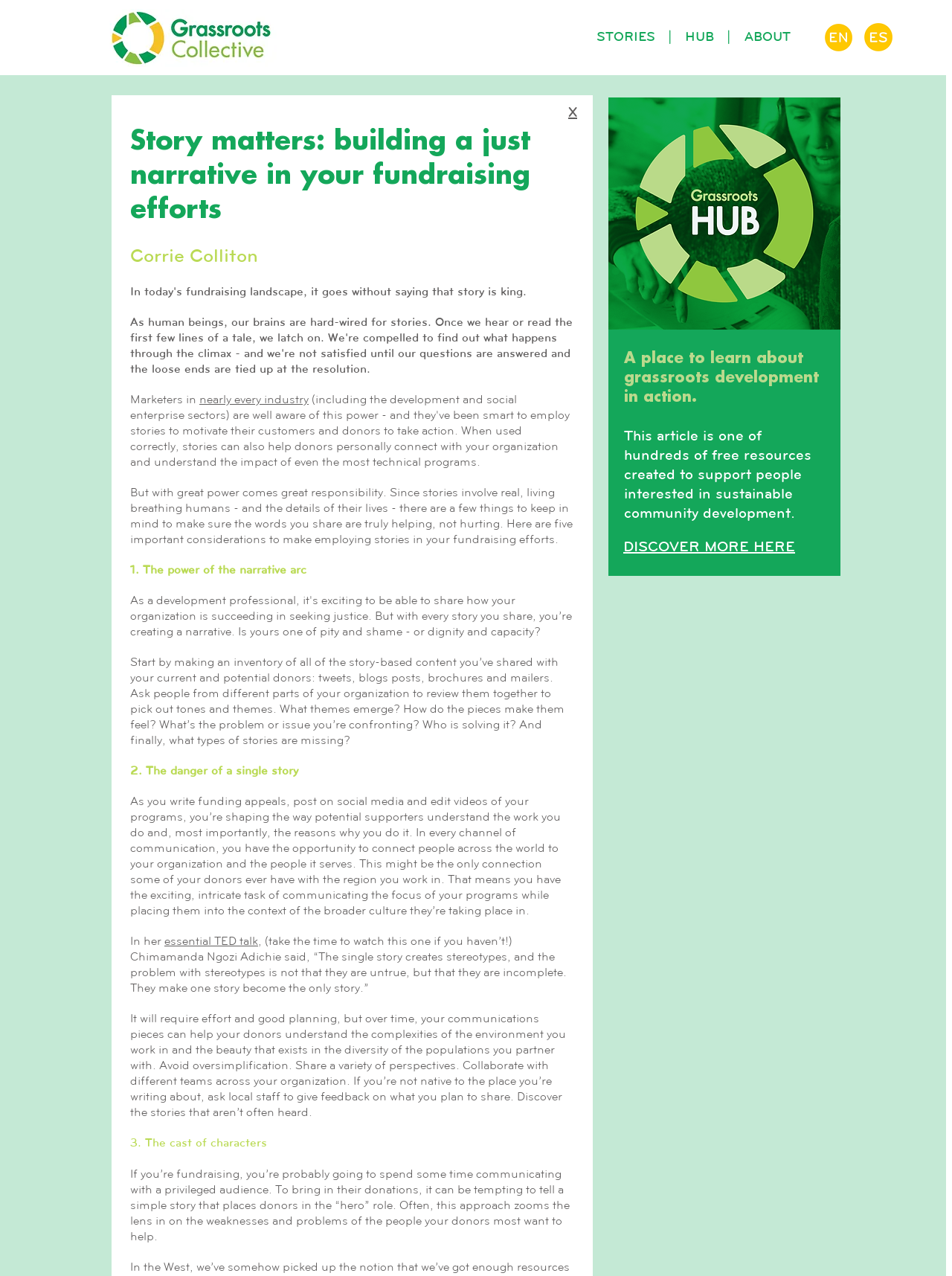Show the bounding box coordinates for the element that needs to be clicked to execute the following instruction: "Go to 'ABOUT'". Provide the coordinates in the form of four float numbers between 0 and 1, i.e., [left, top, right, bottom].

[0.77, 0.017, 0.842, 0.041]